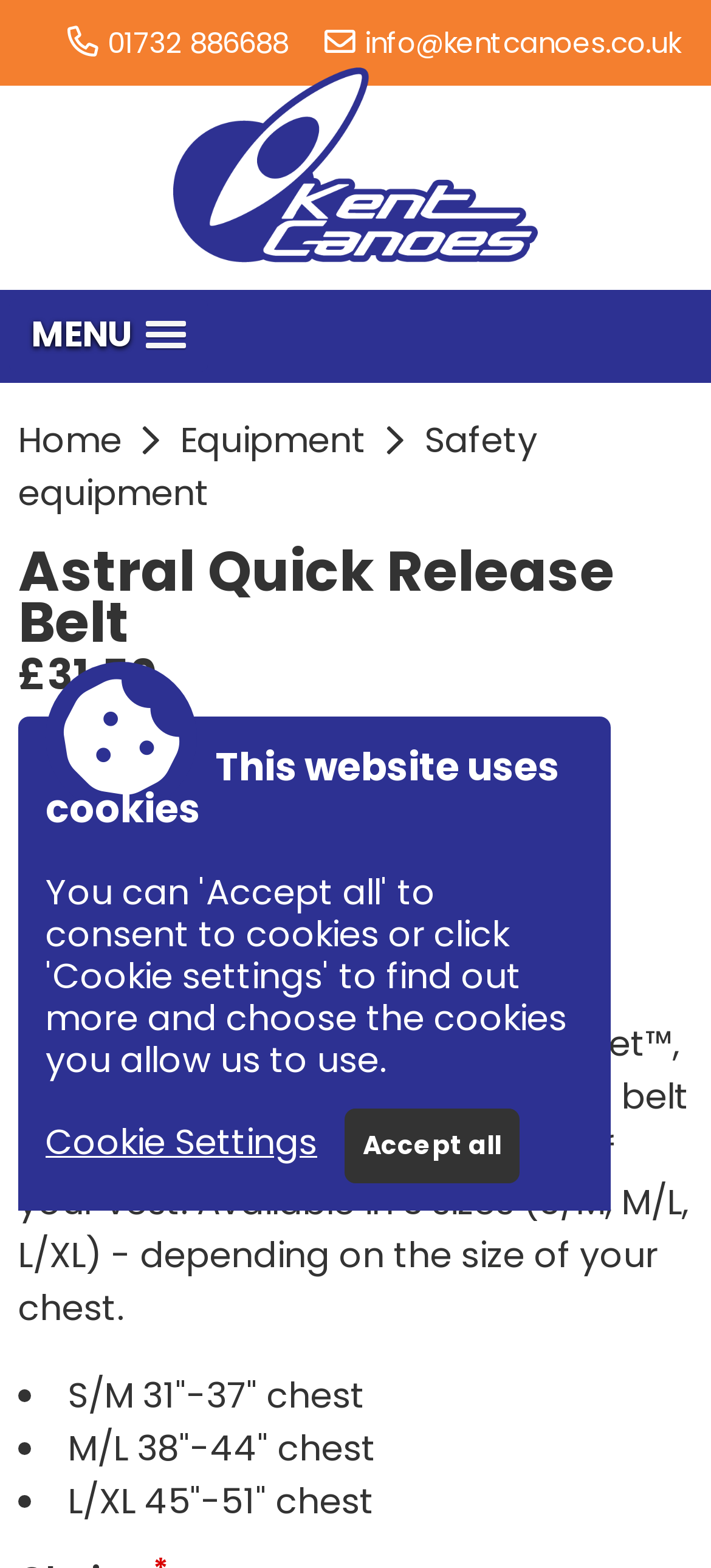What is the company name of the website?
Look at the image and construct a detailed response to the question.

I found the company name by looking at the link element that contains the text 'Kent Canoes', which is located at the top of the webpage.